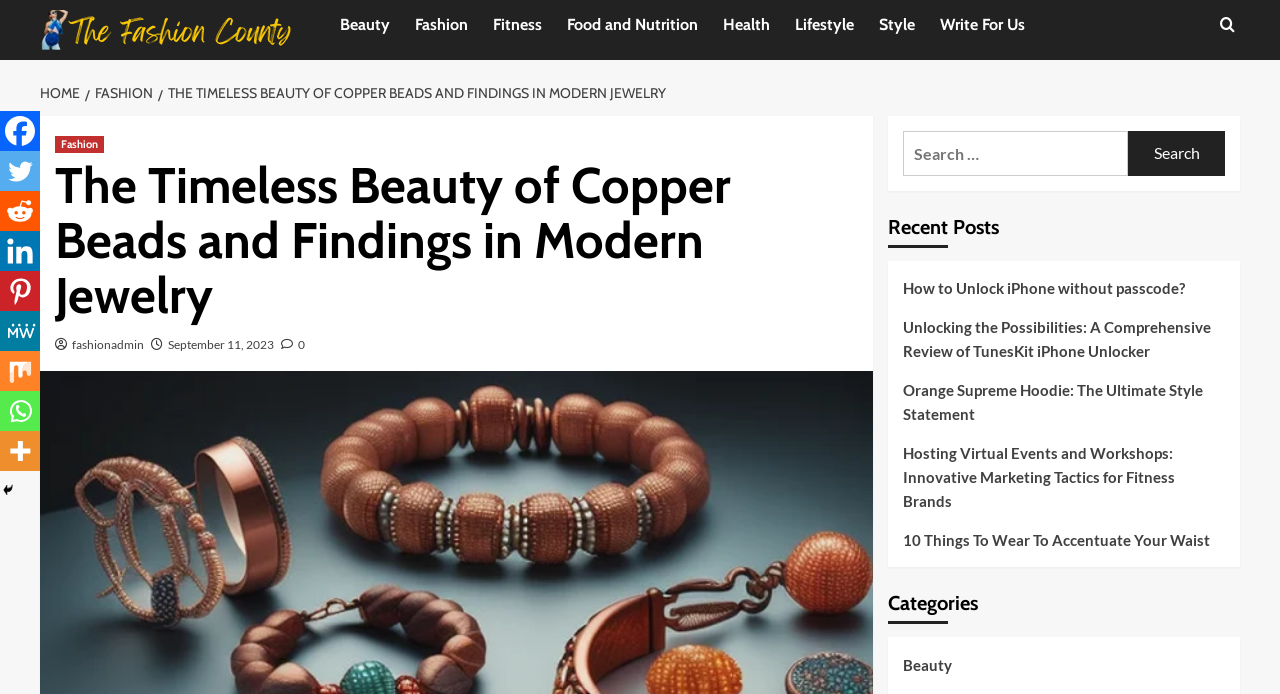With reference to the image, please provide a detailed answer to the following question: What is the logo of the website?

The logo of the website is located at the top left corner of the webpage, and it is an image with the text 'The Fashion County logo'.